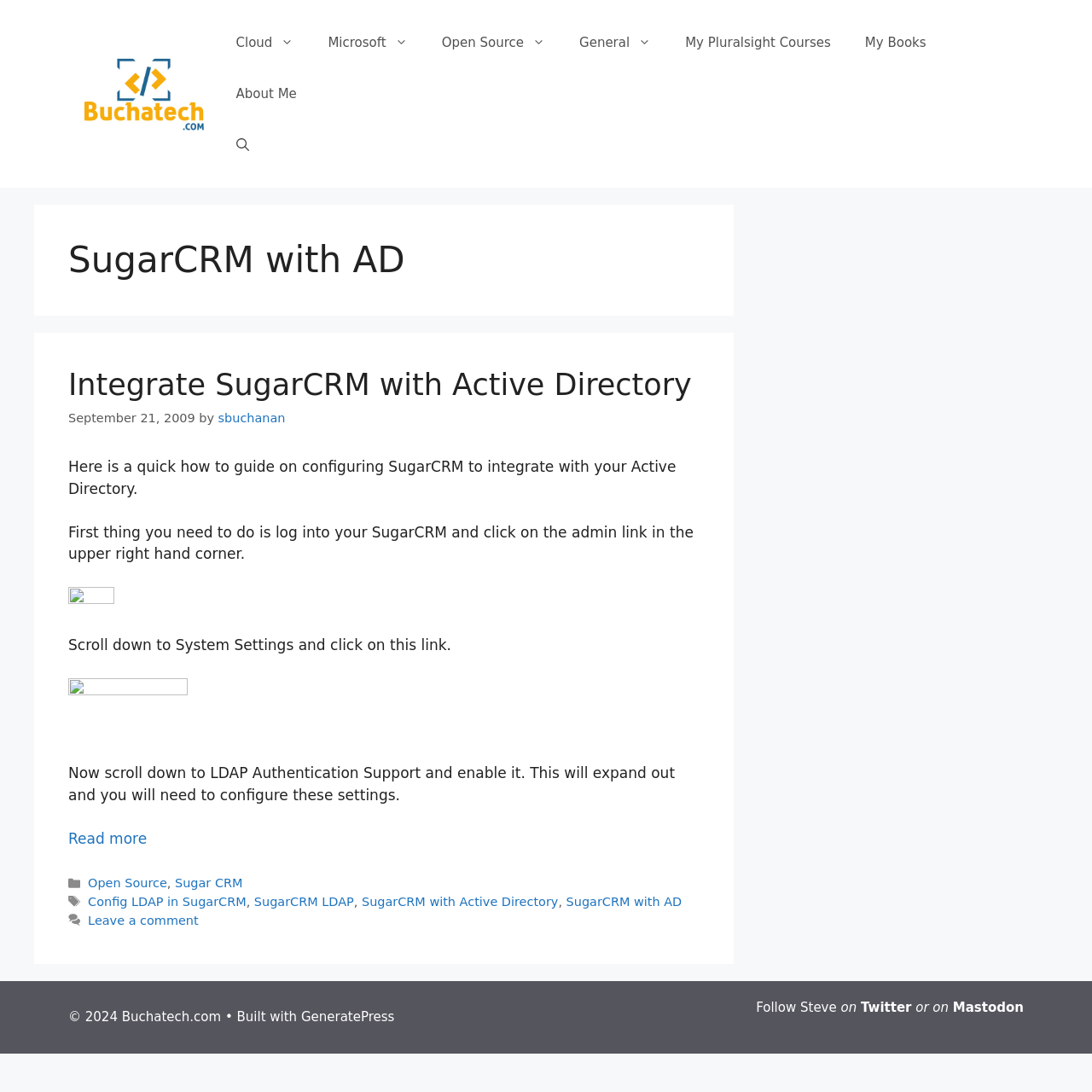For the element described, predict the bounding box coordinates as (top-left x, top-left y, bottom-right x, bottom-right y). All values should be between 0 and 1. Element description: Cloud

[0.2, 0.016, 0.285, 0.062]